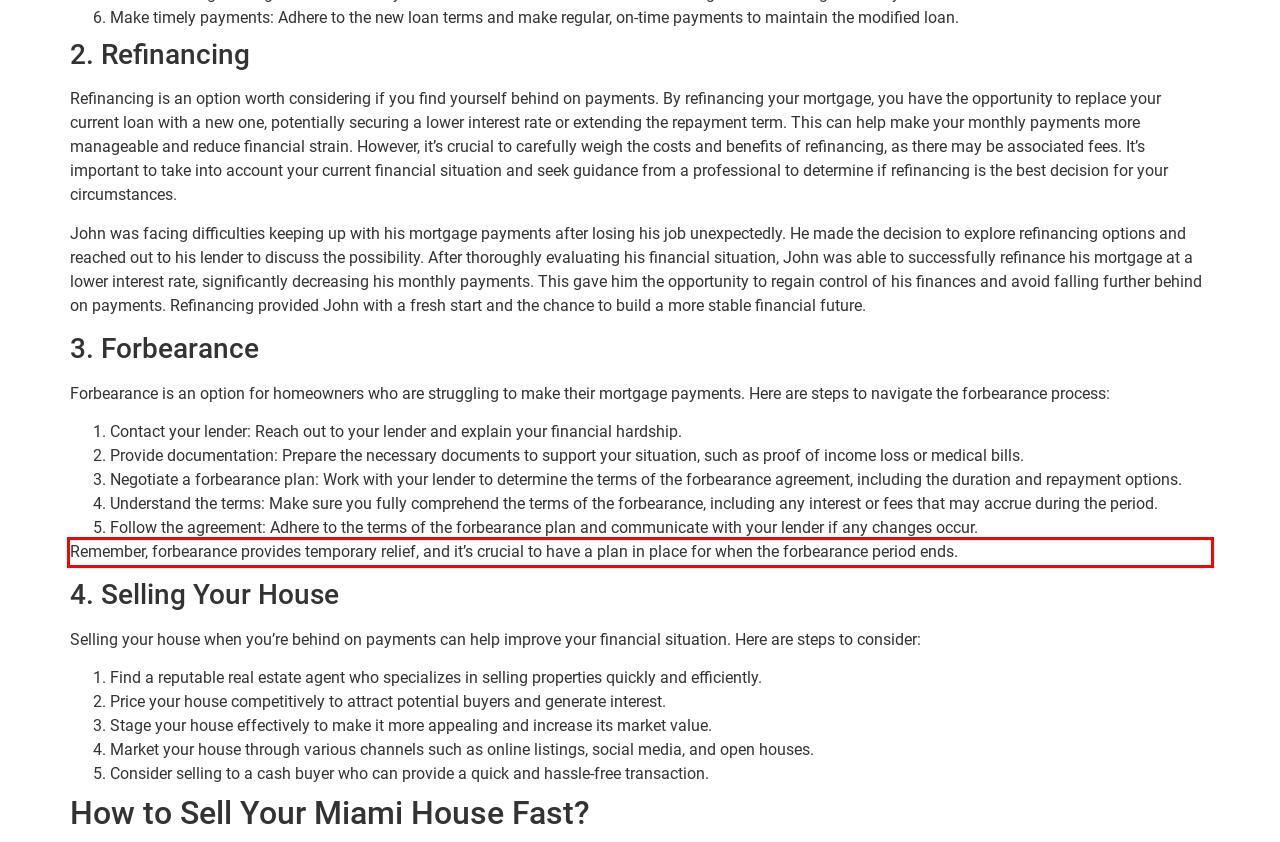Using the provided screenshot of a webpage, recognize and generate the text found within the red rectangle bounding box.

Remember, forbearance provides temporary relief, and it’s crucial to have a plan in place for when the forbearance period ends.